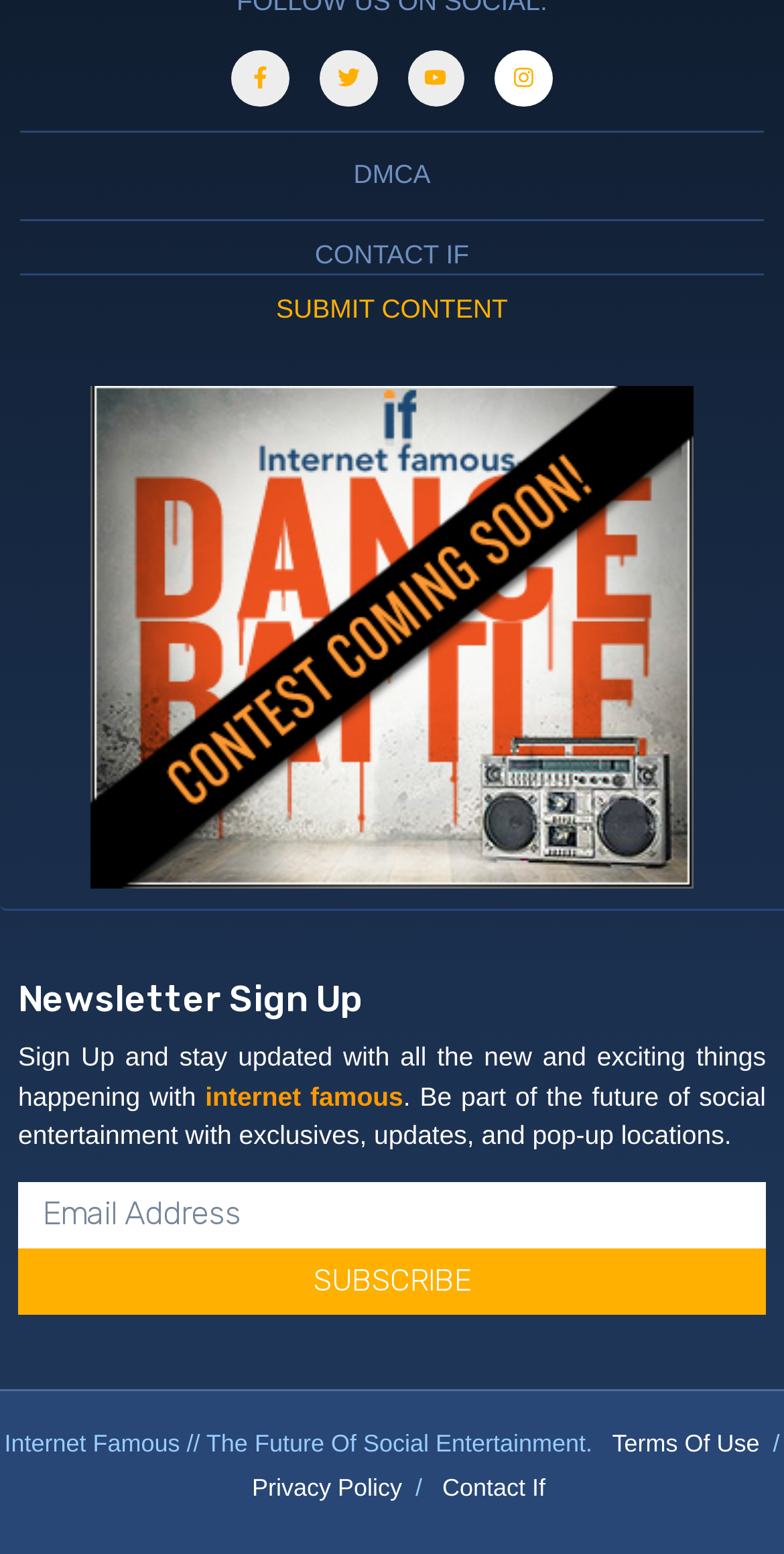Find and provide the bounding box coordinates for the UI element described here: "Terms Of Use". The coordinates should be given as four float numbers between 0 and 1: [left, top, right, bottom].

[0.781, 0.919, 0.969, 0.937]